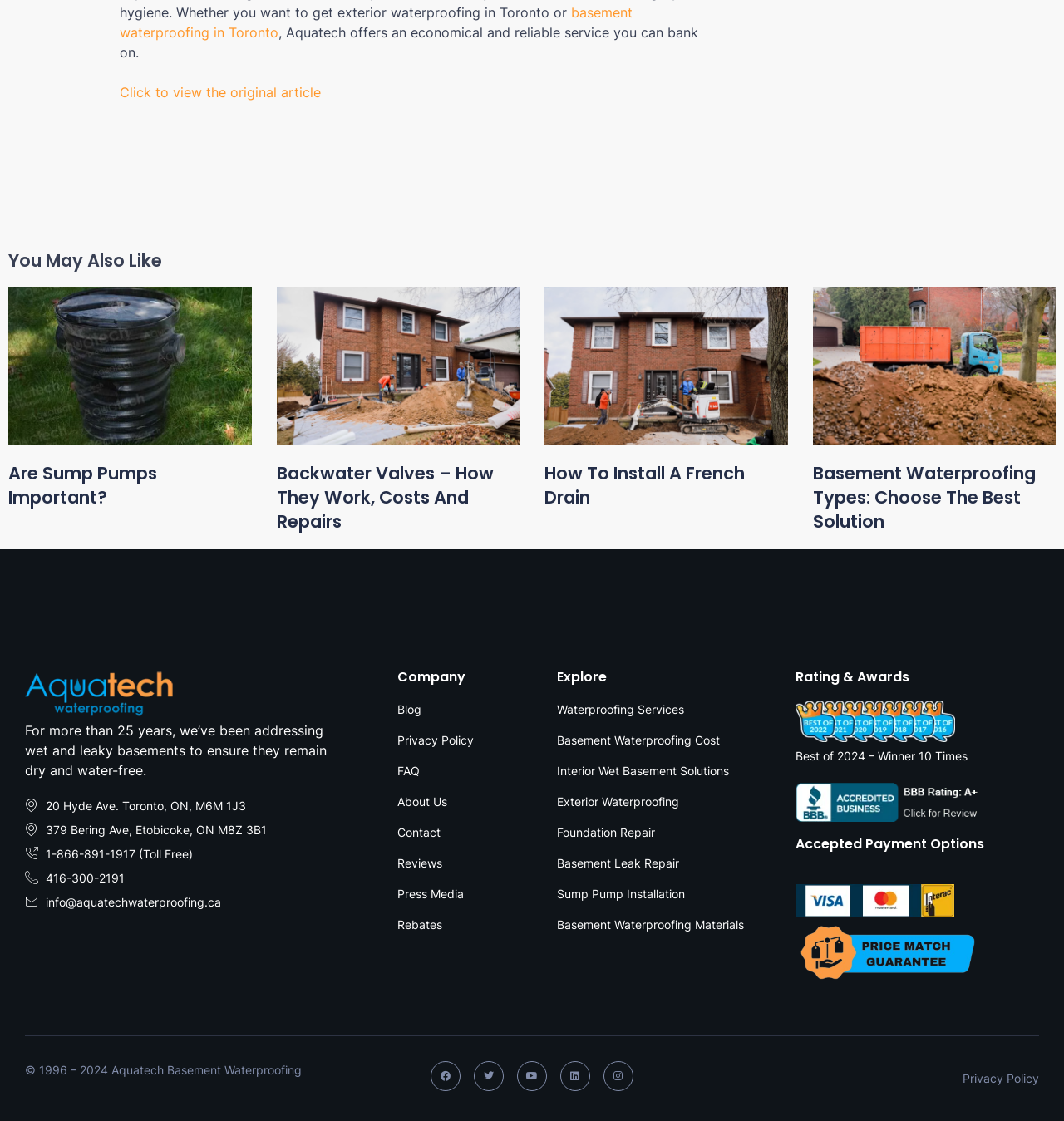Determine the bounding box coordinates for the area you should click to complete the following instruction: "Get contact information".

[0.023, 0.754, 0.327, 0.769]